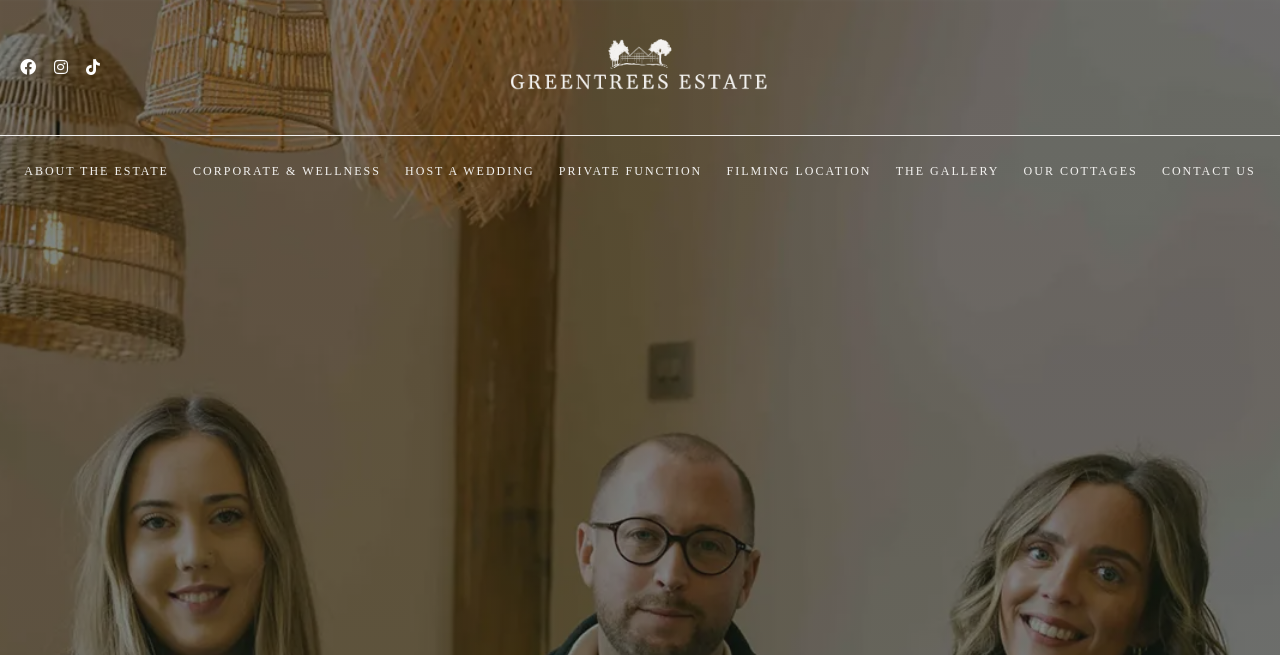Please find the bounding box coordinates of the section that needs to be clicked to achieve this instruction: "View the ABOUT THE ESTATE page".

[0.019, 0.251, 0.132, 0.272]